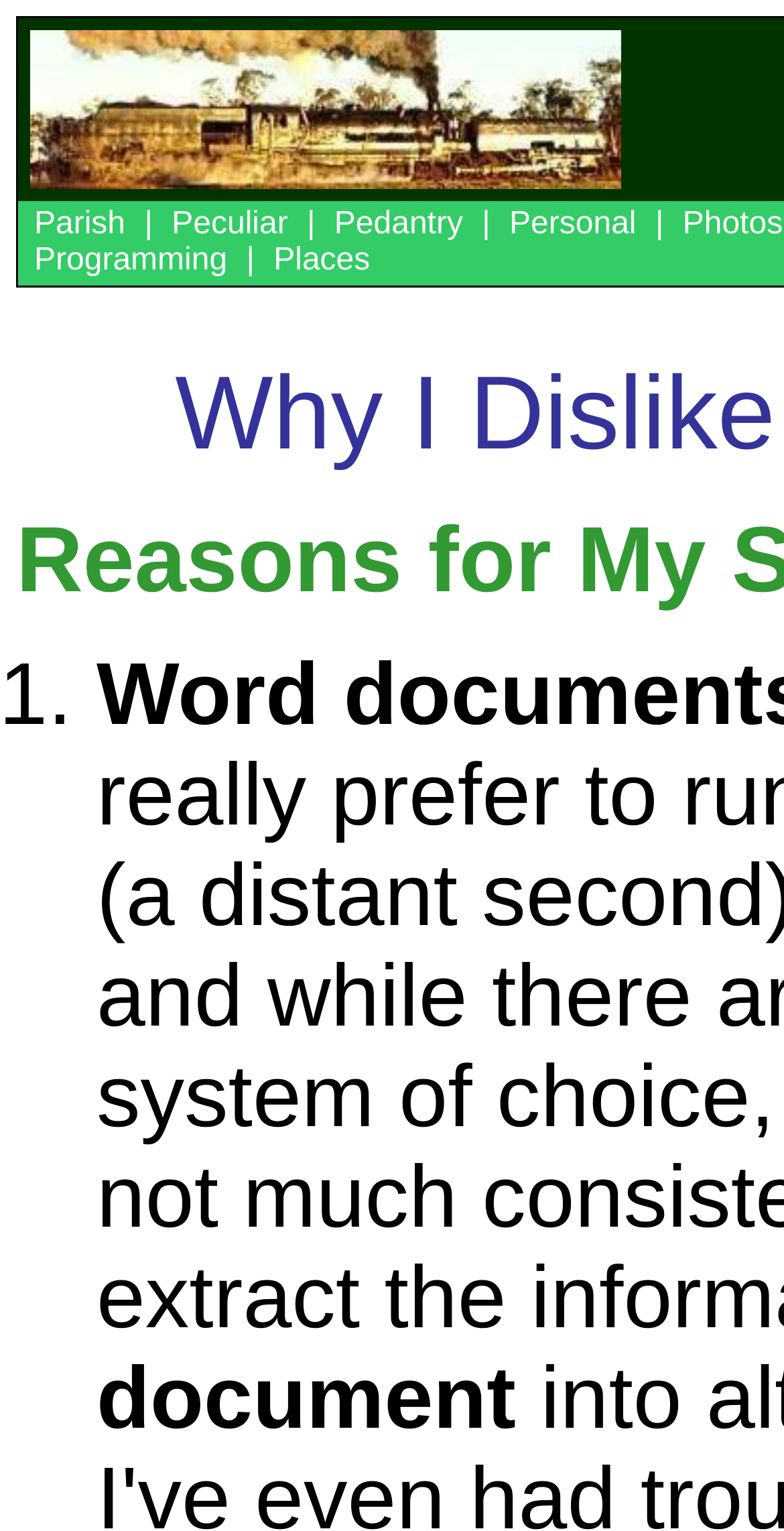Find the bounding box of the UI element described as follows: "Register".

None